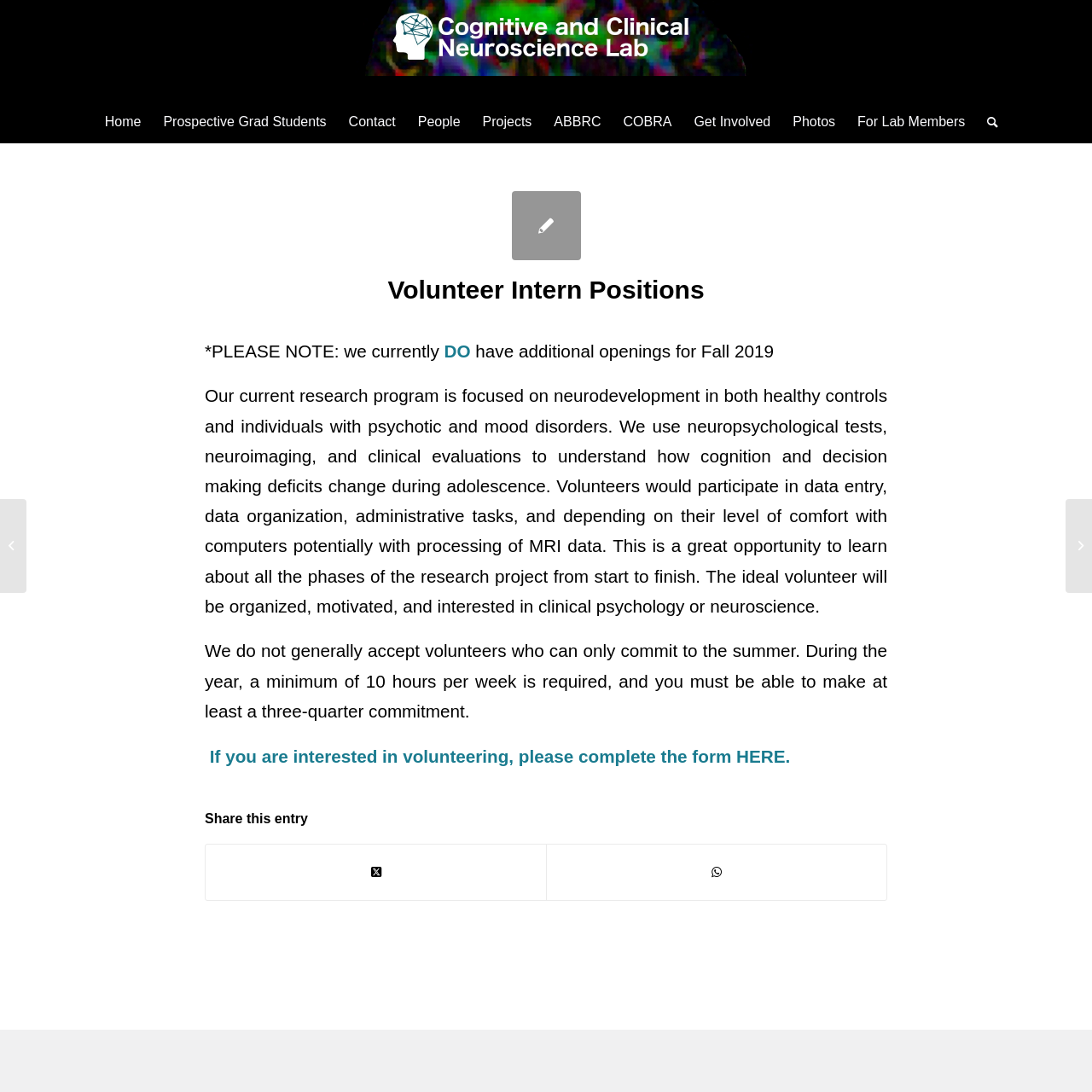Please indicate the bounding box coordinates of the element's region to be clicked to achieve the instruction: "Click on the Home link". Provide the coordinates as four float numbers between 0 and 1, i.e., [left, top, right, bottom].

[0.086, 0.092, 0.139, 0.131]